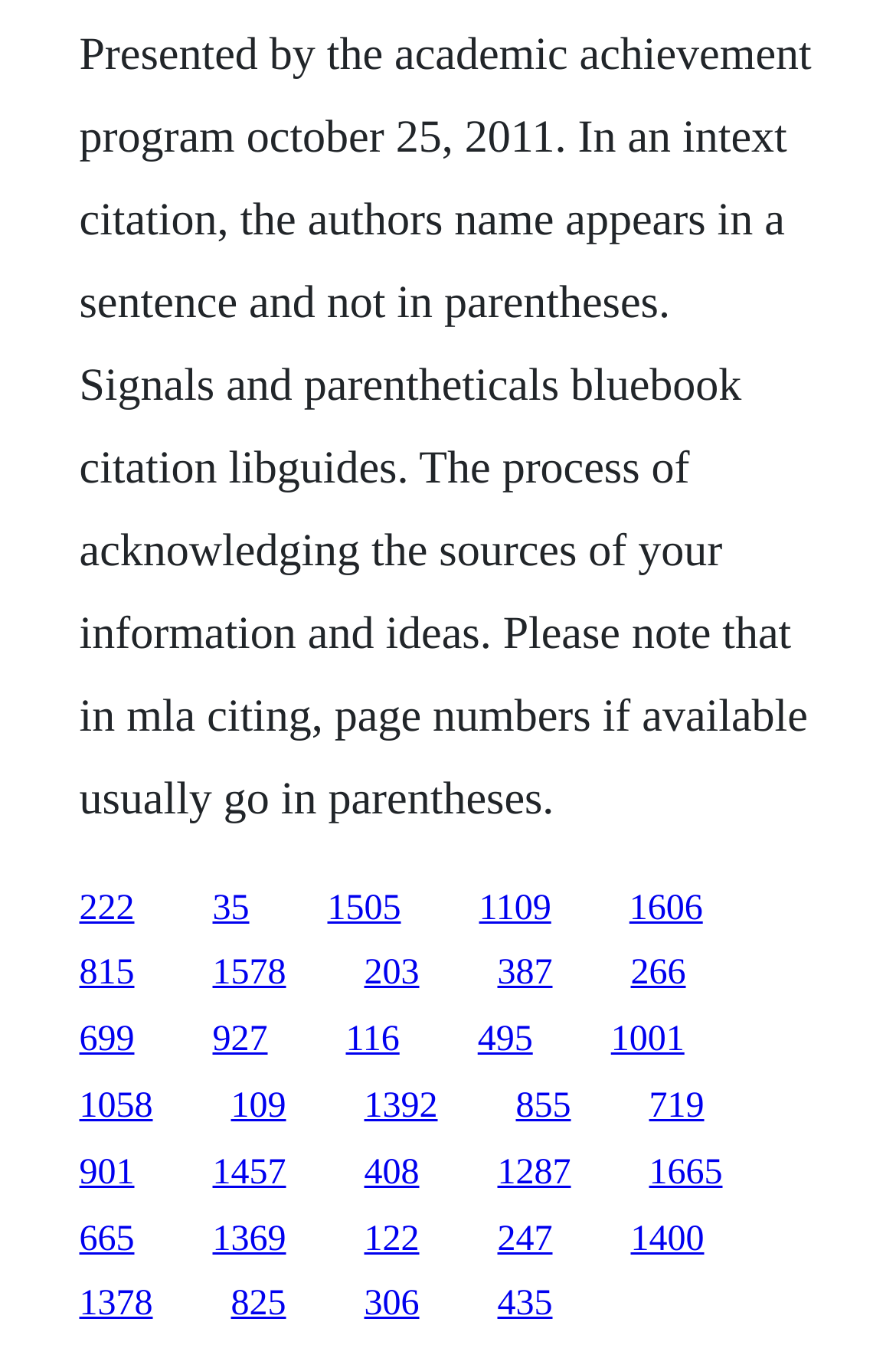How many links have a y1 coordinate greater than 0.8?
Please ensure your answer to the question is detailed and covers all necessary aspects.

By examining the y1 coordinates of each link element, I counted a total of 8 links that have a y1 coordinate greater than 0.8, indicating they are in the lower part of the webpage.